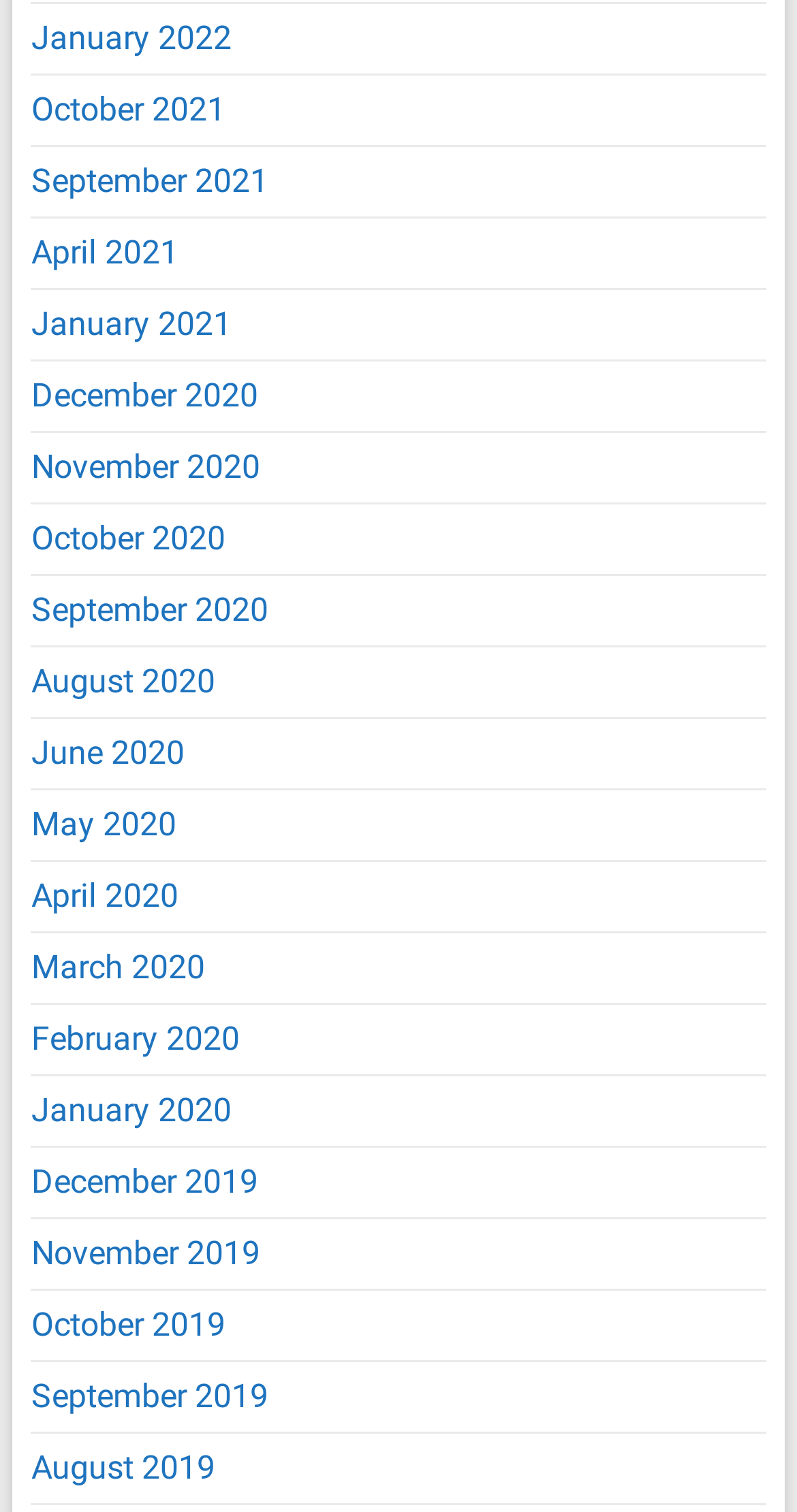What is the latest month available on this webpage? Please answer the question using a single word or phrase based on the image.

January 2022